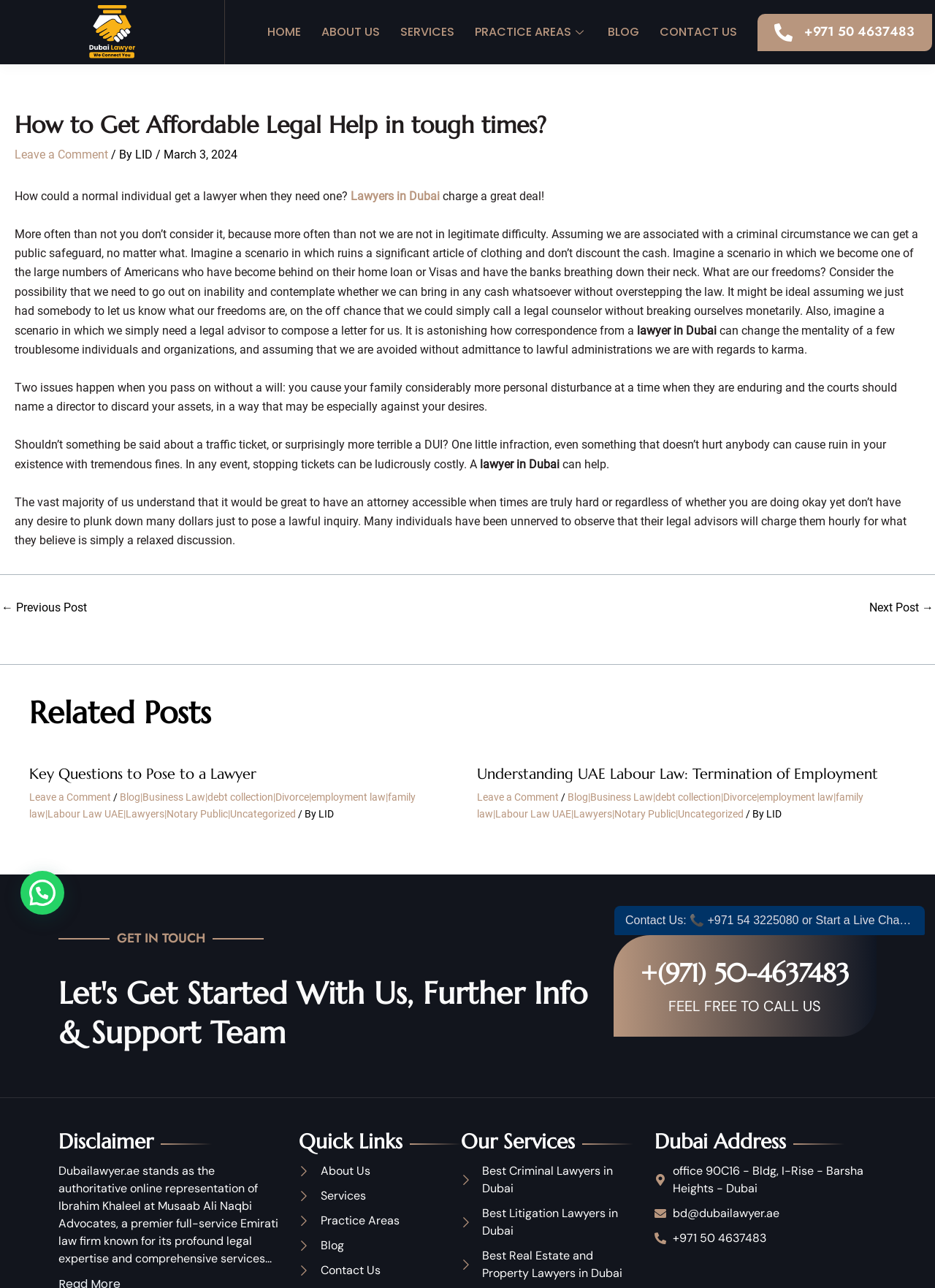Provide the bounding box for the UI element matching this description: "bd@dubailawyer.ae".

[0.7, 0.935, 0.938, 0.949]